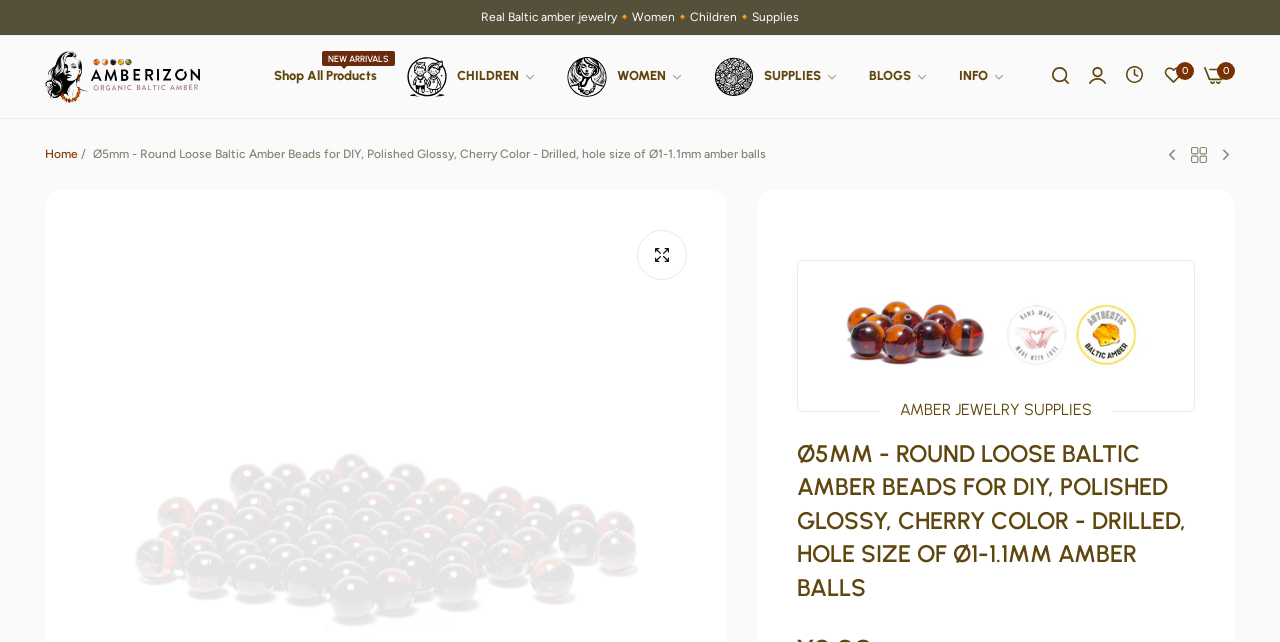Identify the bounding box for the UI element described as: "Shop All Products New Arrivals". Ensure the coordinates are four float numbers between 0 and 1, formatted as [left, top, right, bottom].

[0.202, 0.086, 0.306, 0.153]